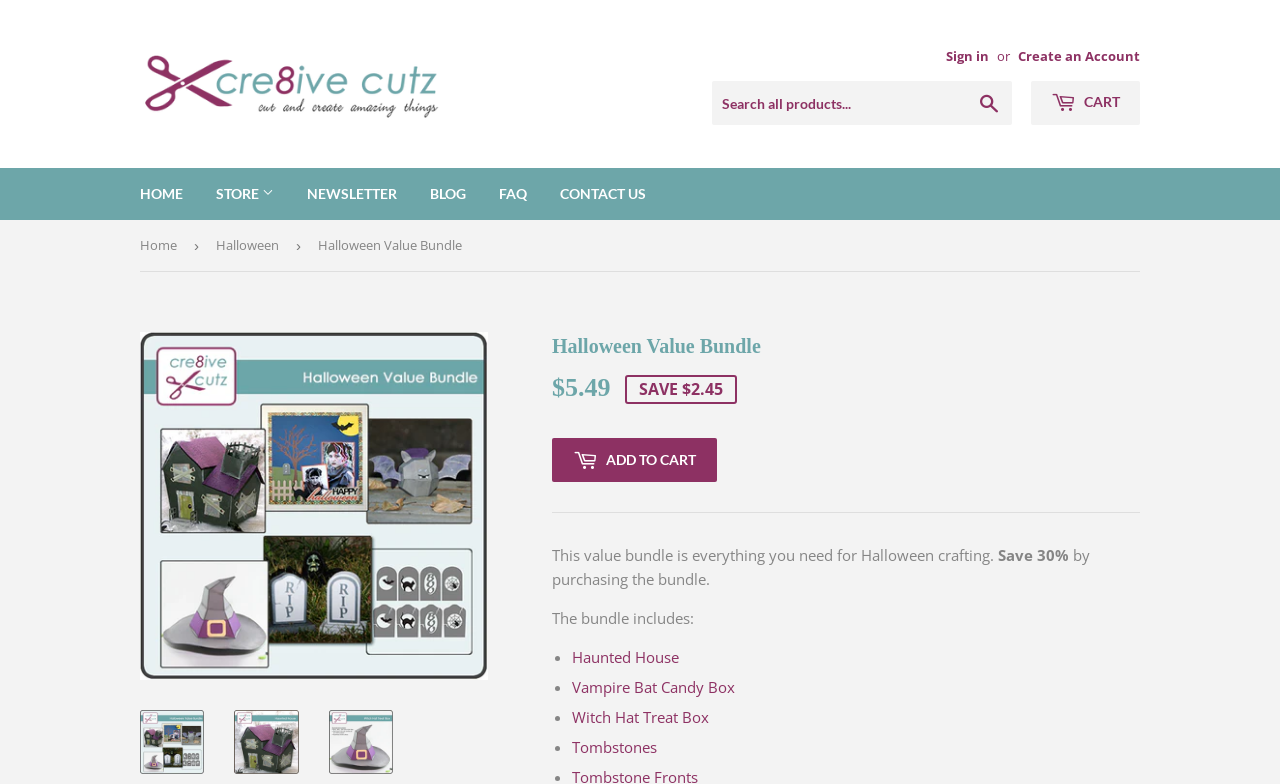How much does the bundle cost?
Look at the image and construct a detailed response to the question.

I found the answer by looking at the static text element that says '$5.49'. This element is located below the heading element and above the separator element.